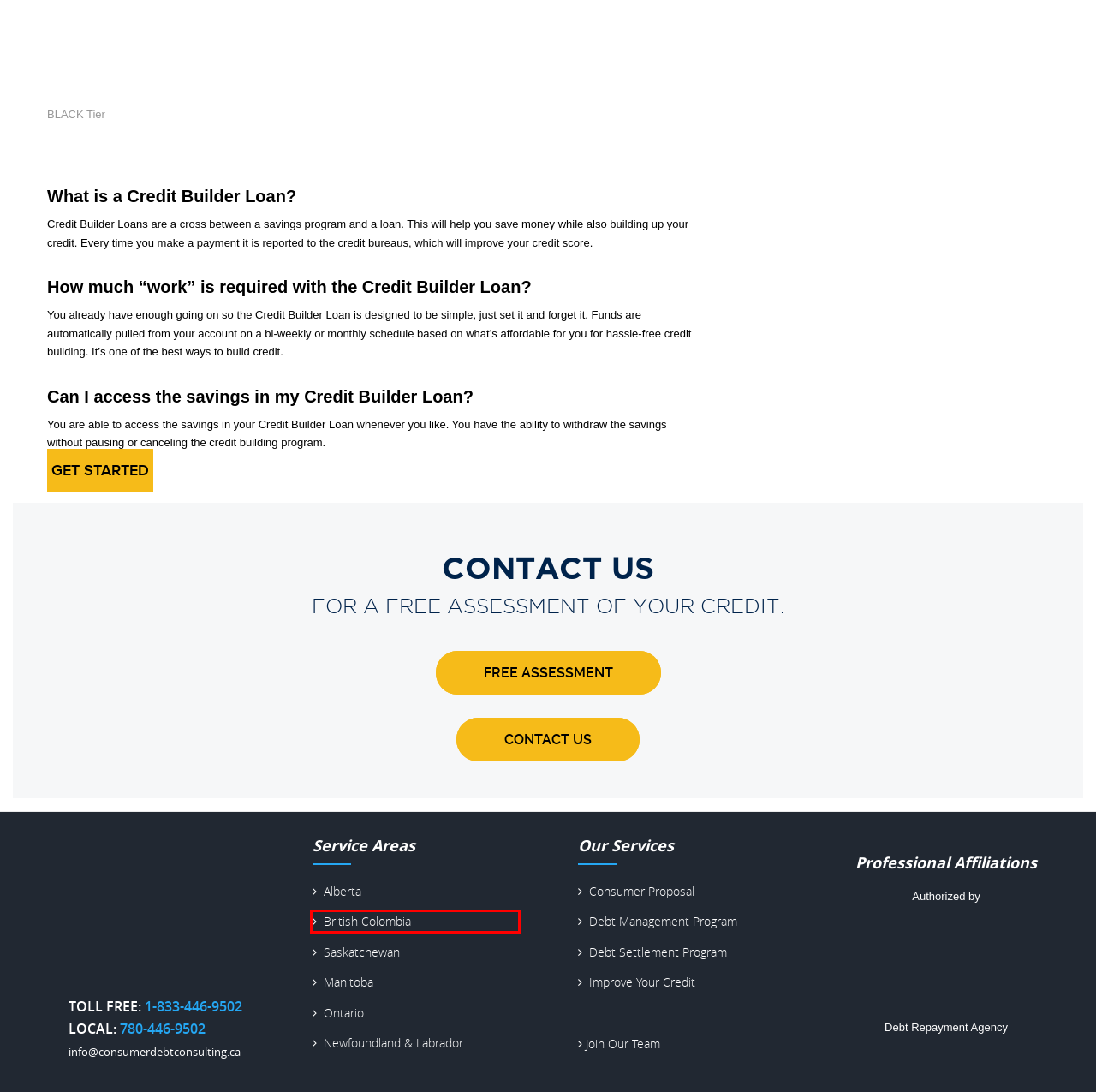Given a screenshot of a webpage with a red bounding box around an element, choose the most appropriate webpage description for the new page displayed after clicking the element within the bounding box. Here are the candidates:
A. British Columbia Debt Consolidation  - Consumer Debt Consulting
B. Join Our Team - Consumer Debt Consulting
C. Saskatchewan Debt Consolidation - Consumer Debt Consulting
D. Newfoundland & Labrador Debt Consolidation - Consumer Debt Consulting
E. Alberta Debt Consolidation  - Consumer Debt Consulting
F. Contact Us - Consumer Debt Consulting
G. Manitoba Debt Consolidation - Consumer Debt Consulting
H. Ontario Debt Consolidation - Consumer Debt Consulting

A